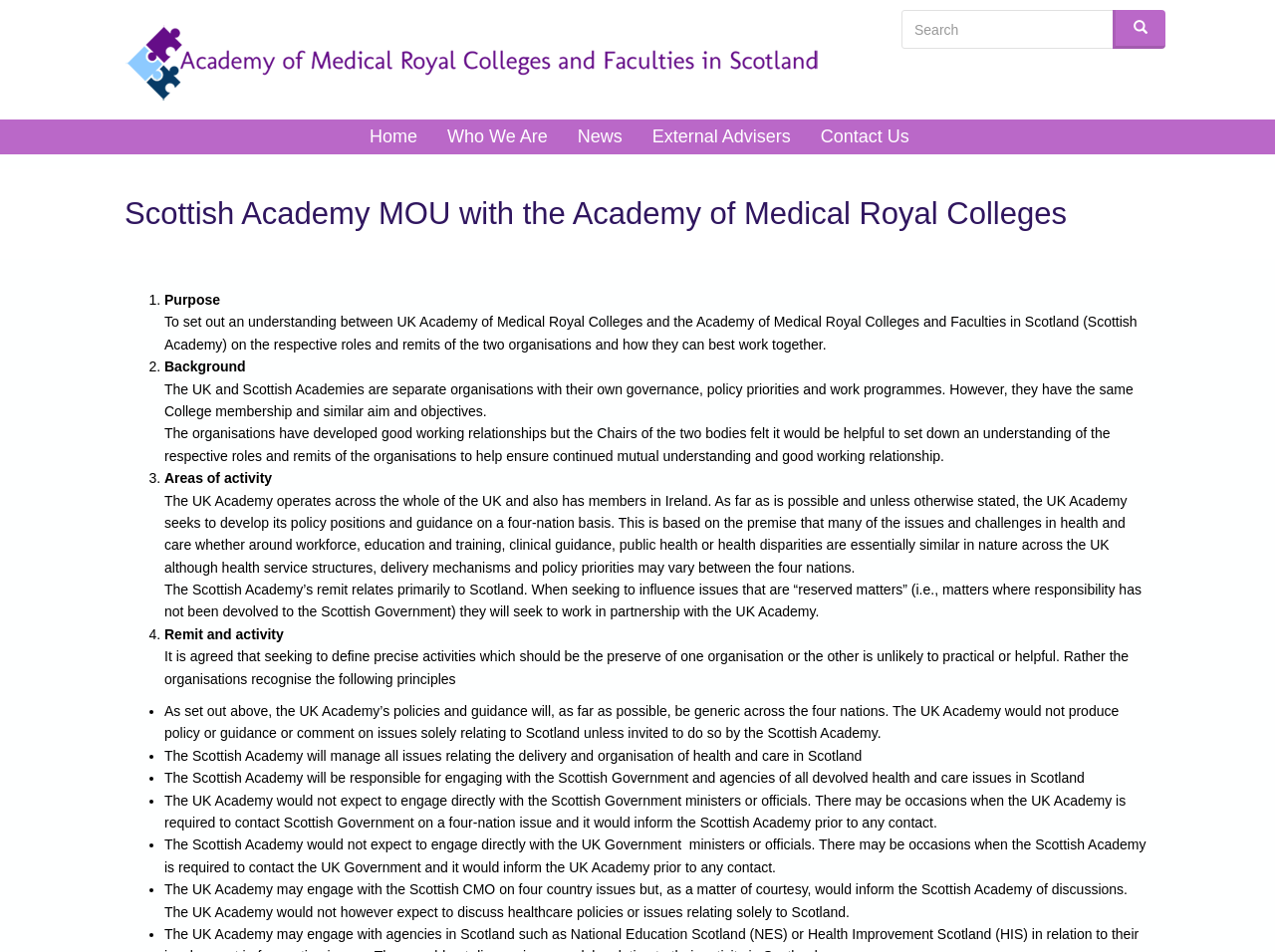Please reply to the following question with a single word or a short phrase:
What is the purpose of the MOU?

To set out an understanding